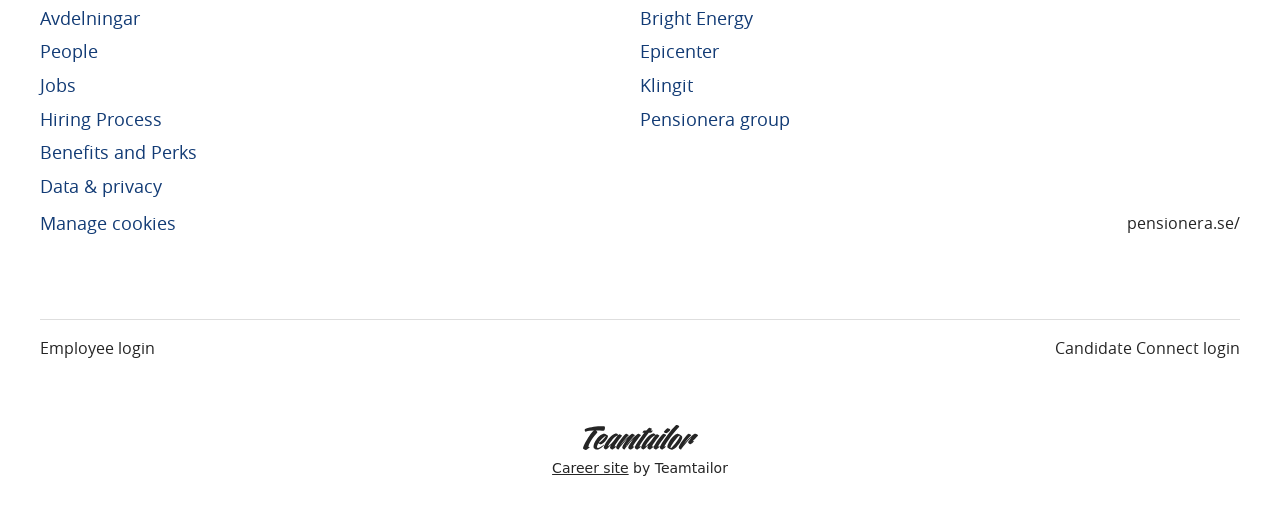Provide a brief response to the question below using a single word or phrase: 
How many links are there on the right side?

4